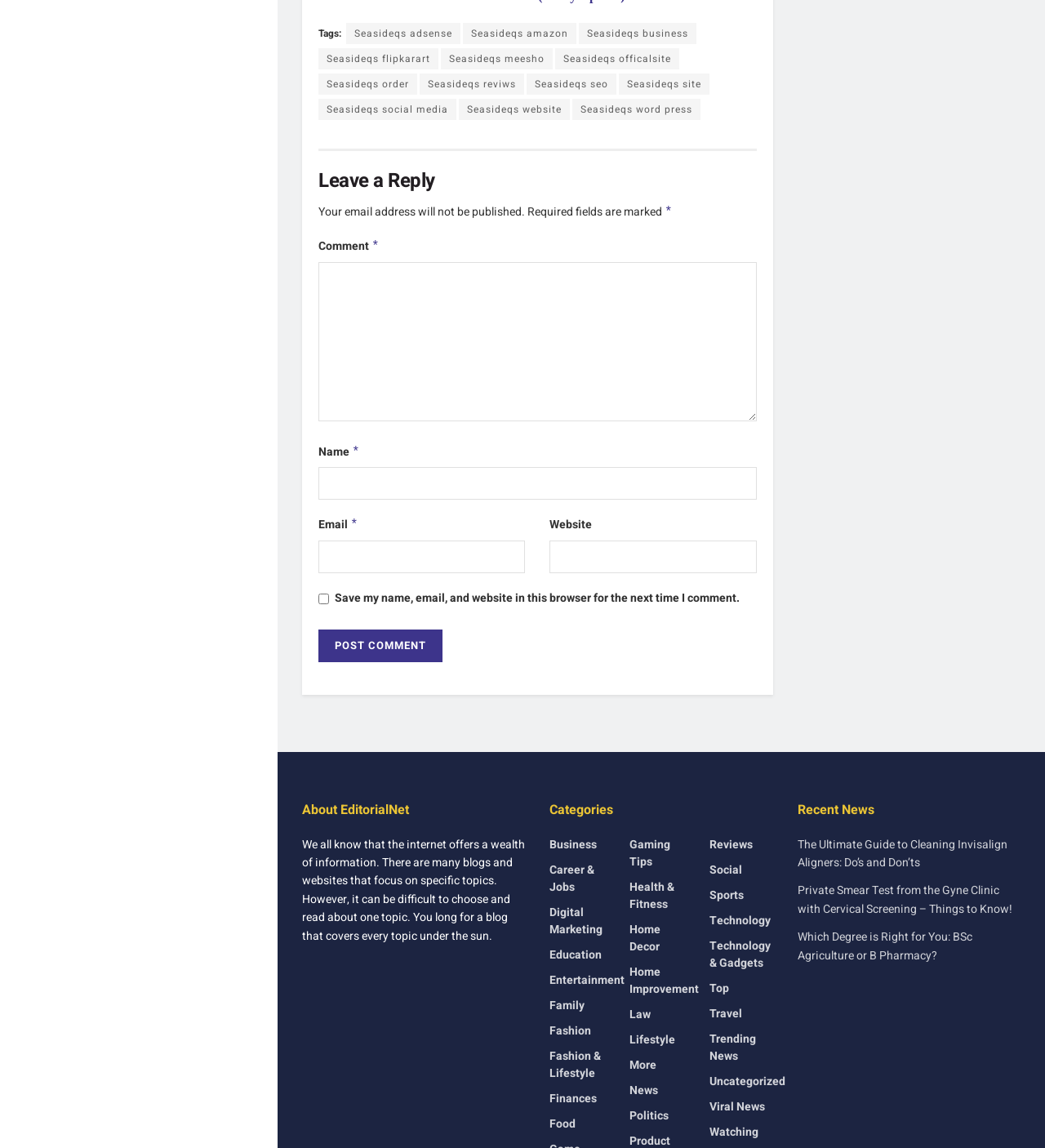What is the purpose of the checkbox 'Save my name, email, and website in this browser for the next time I comment'?
By examining the image, provide a one-word or phrase answer.

To save user information